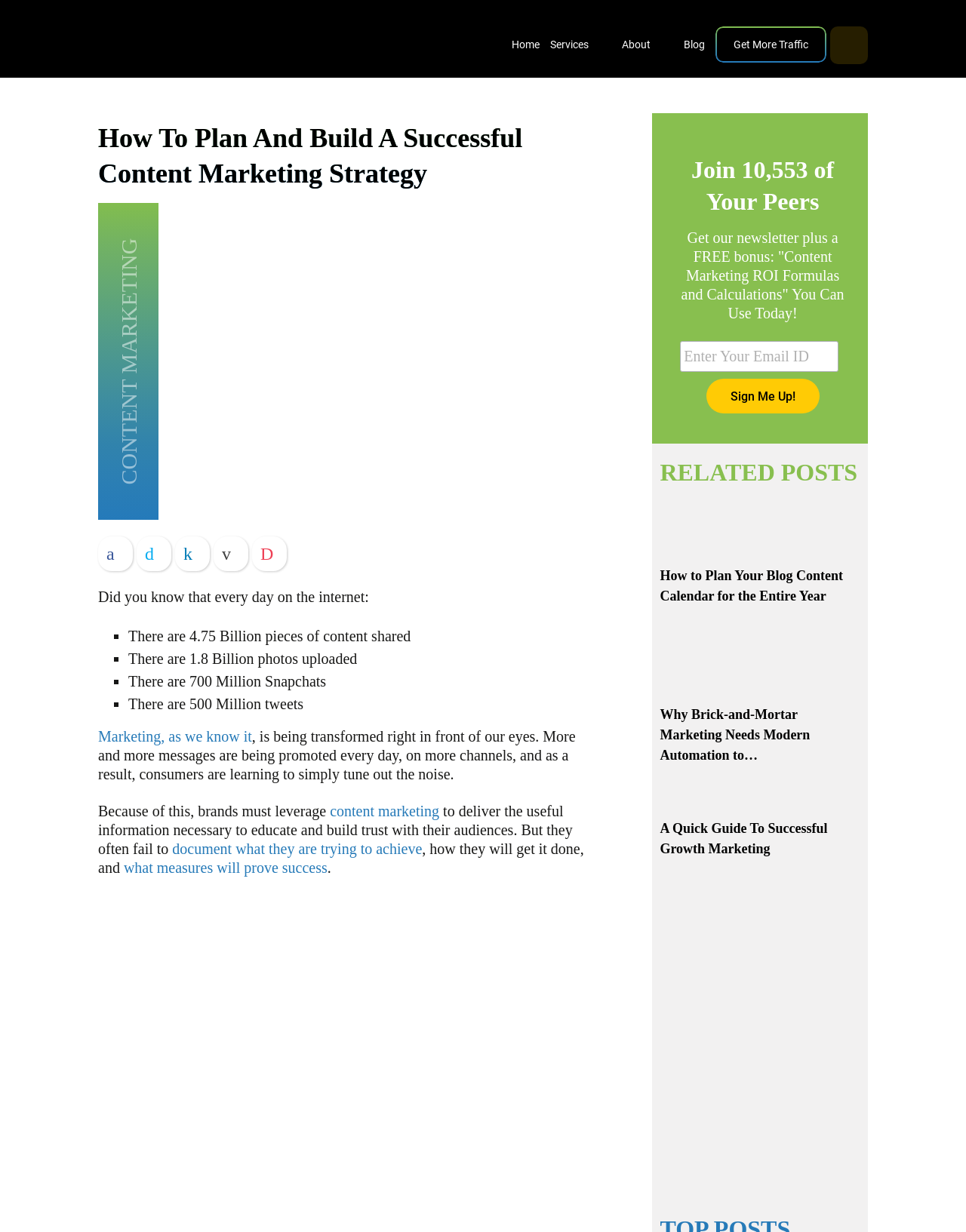How many social media links are there?
Please give a detailed and elaborate answer to the question based on the image.

There are five social media links, namely Facebook, Twitter, LinkedIn, Email, and Pocket, which can be found below the 'Did you know that every day on the internet:' section.